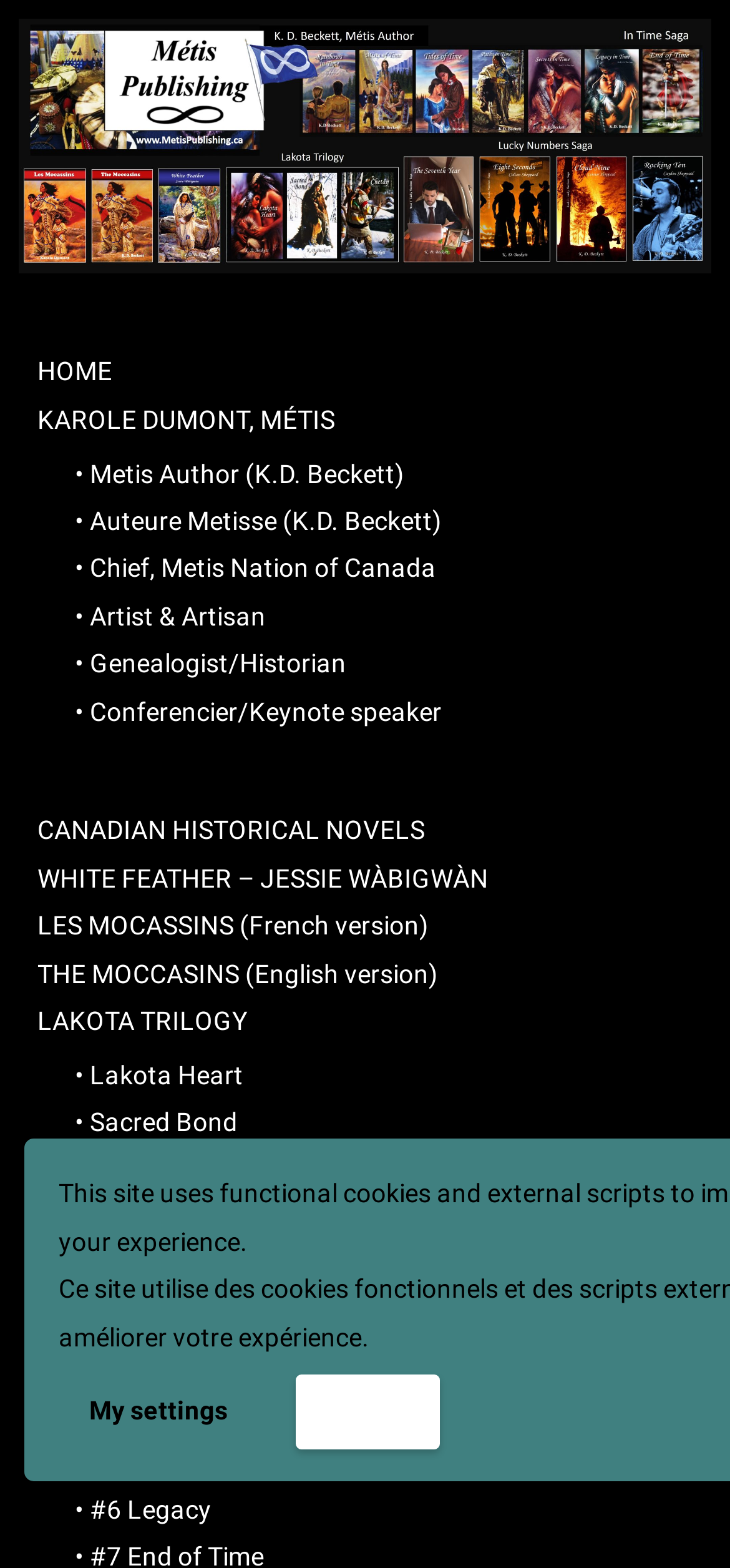What is the title of the first book in the 'IN TIME' saga?
Ensure your answer is thorough and detailed.

In the navigation menu, under the '“IN TIME” SAGA' section, the first link is labeled '#1 Rainbows'.